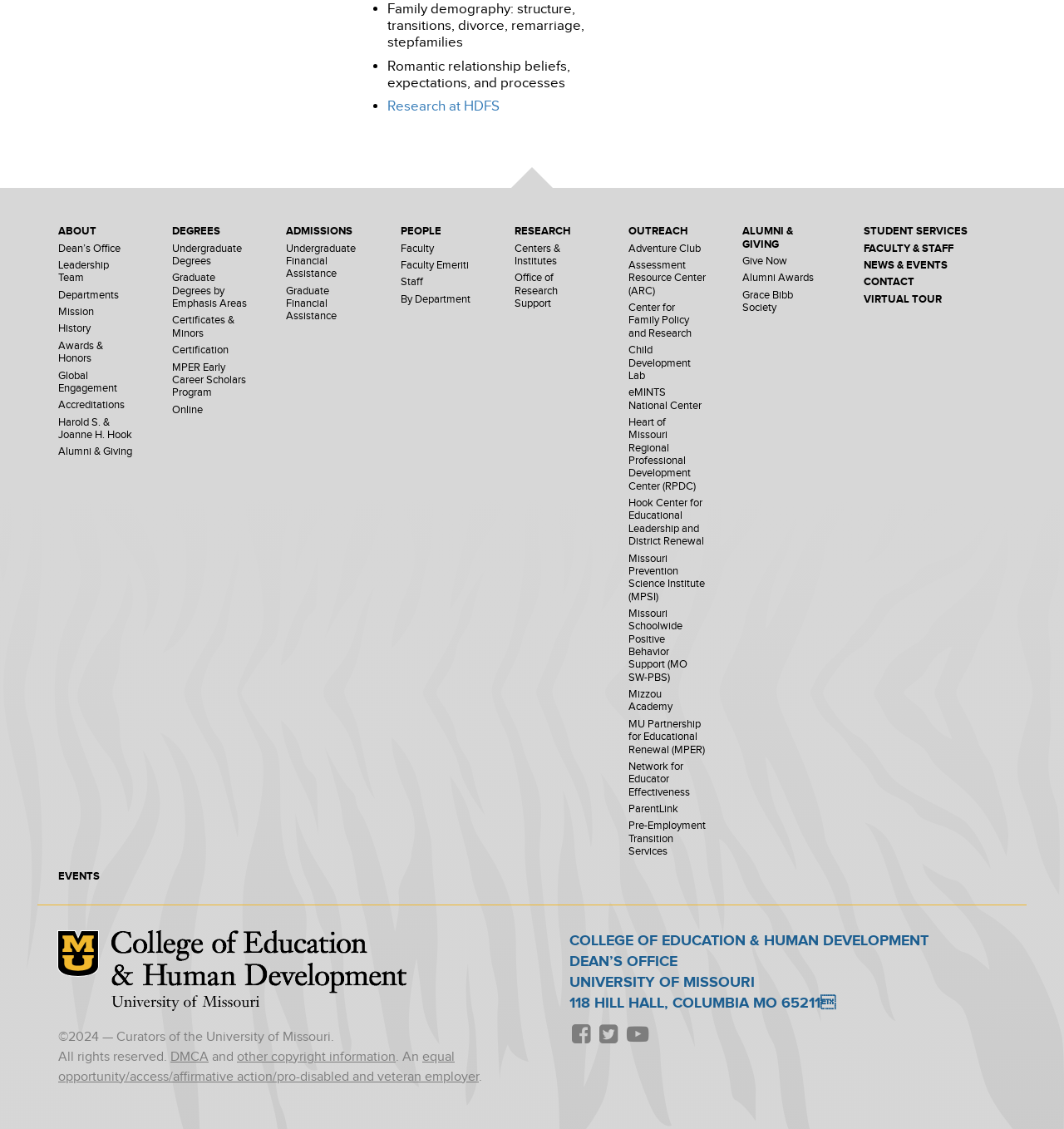What are the research areas mentioned?
Look at the image and construct a detailed response to the question.

I found the answer by looking at the list of research areas mentioned on the webpage, which includes 'Family demography: structure, transitions, divorce, remarriage, stepfamilies' and 'Romantic relationship beliefs, expectations, and processes'.